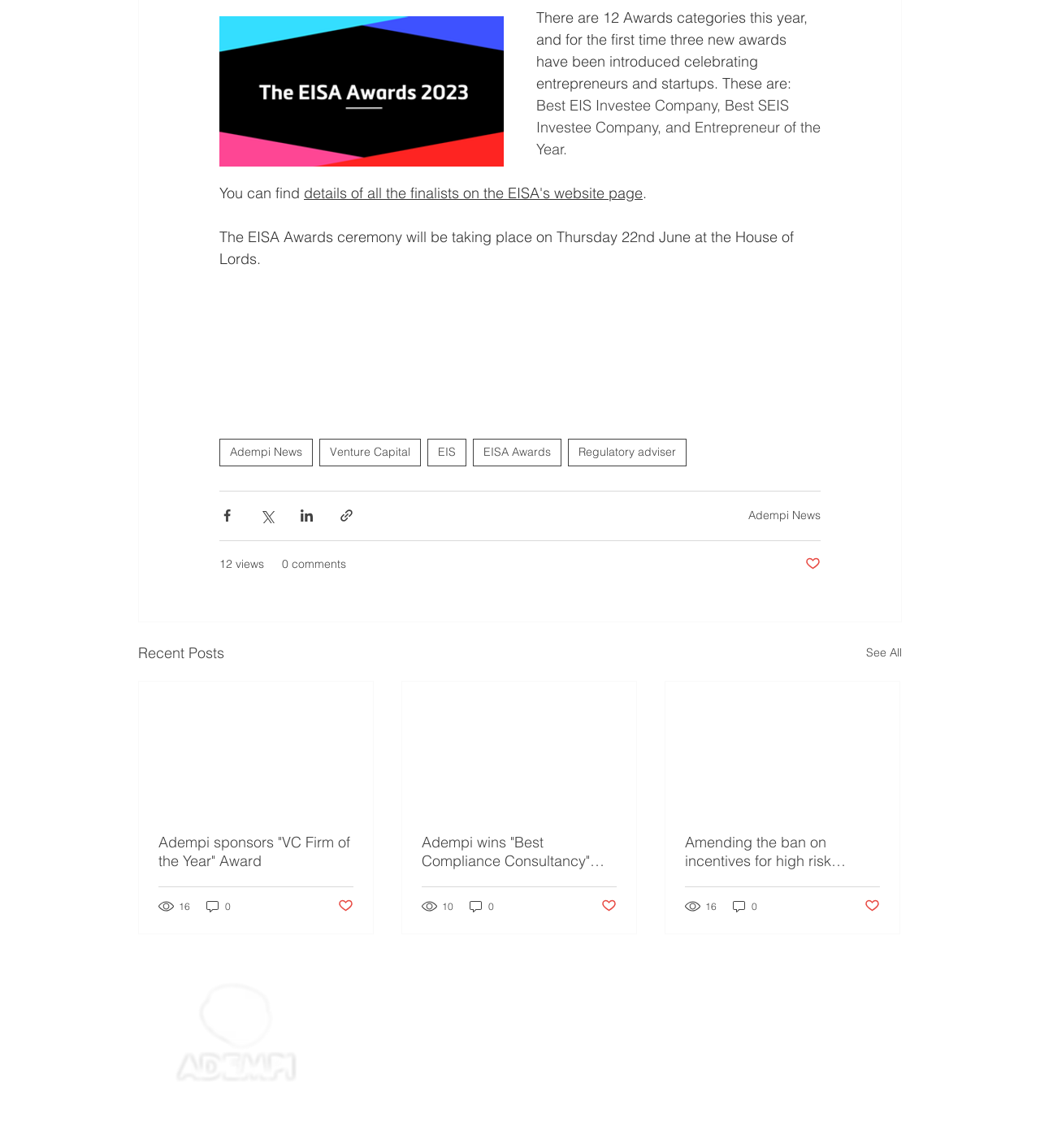Locate the bounding box coordinates of the element that should be clicked to execute the following instruction: "Click the 'Share via Facebook' button".

[0.211, 0.442, 0.226, 0.456]